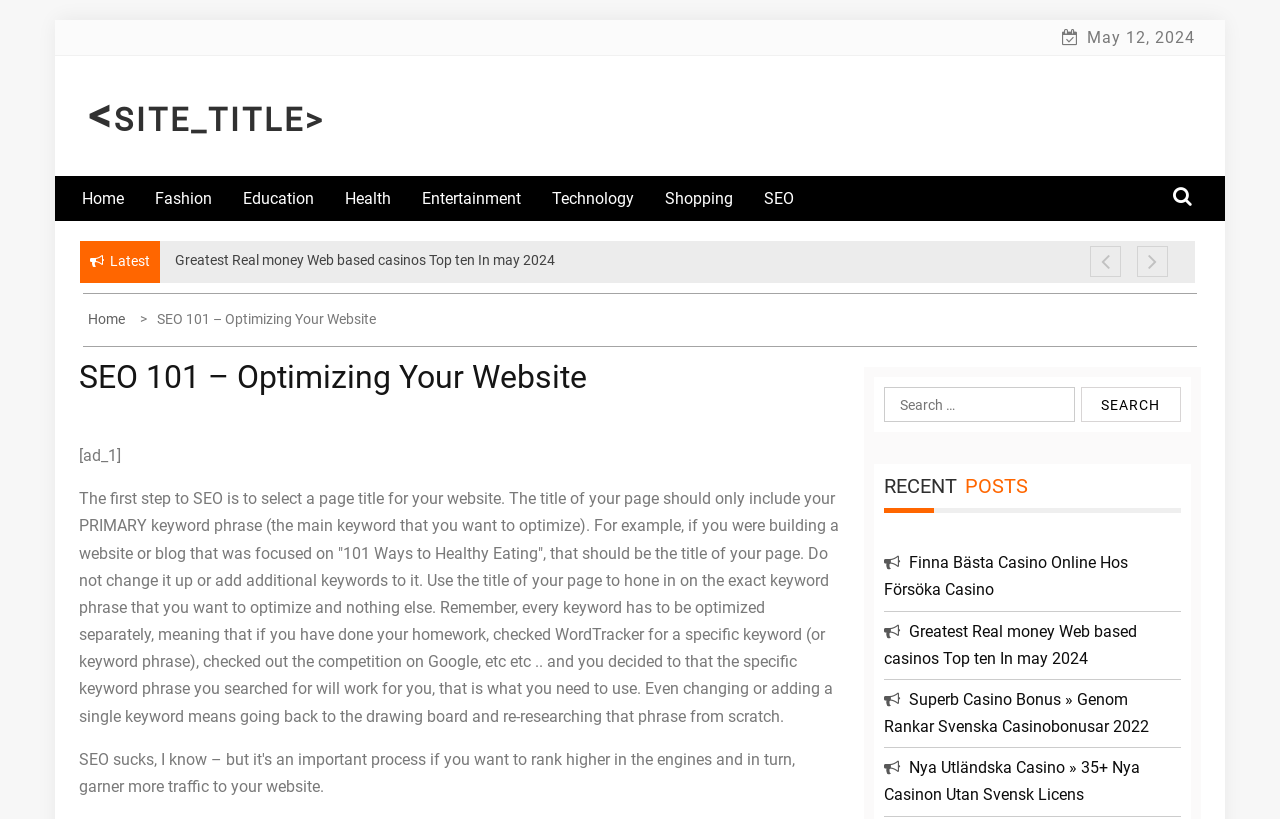Determine the bounding box coordinates for the clickable element required to fulfill the instruction: "Read the latest post". Provide the coordinates as four float numbers between 0 and 1, i.e., [left, top, right, bottom].

[0.137, 0.308, 0.434, 0.327]